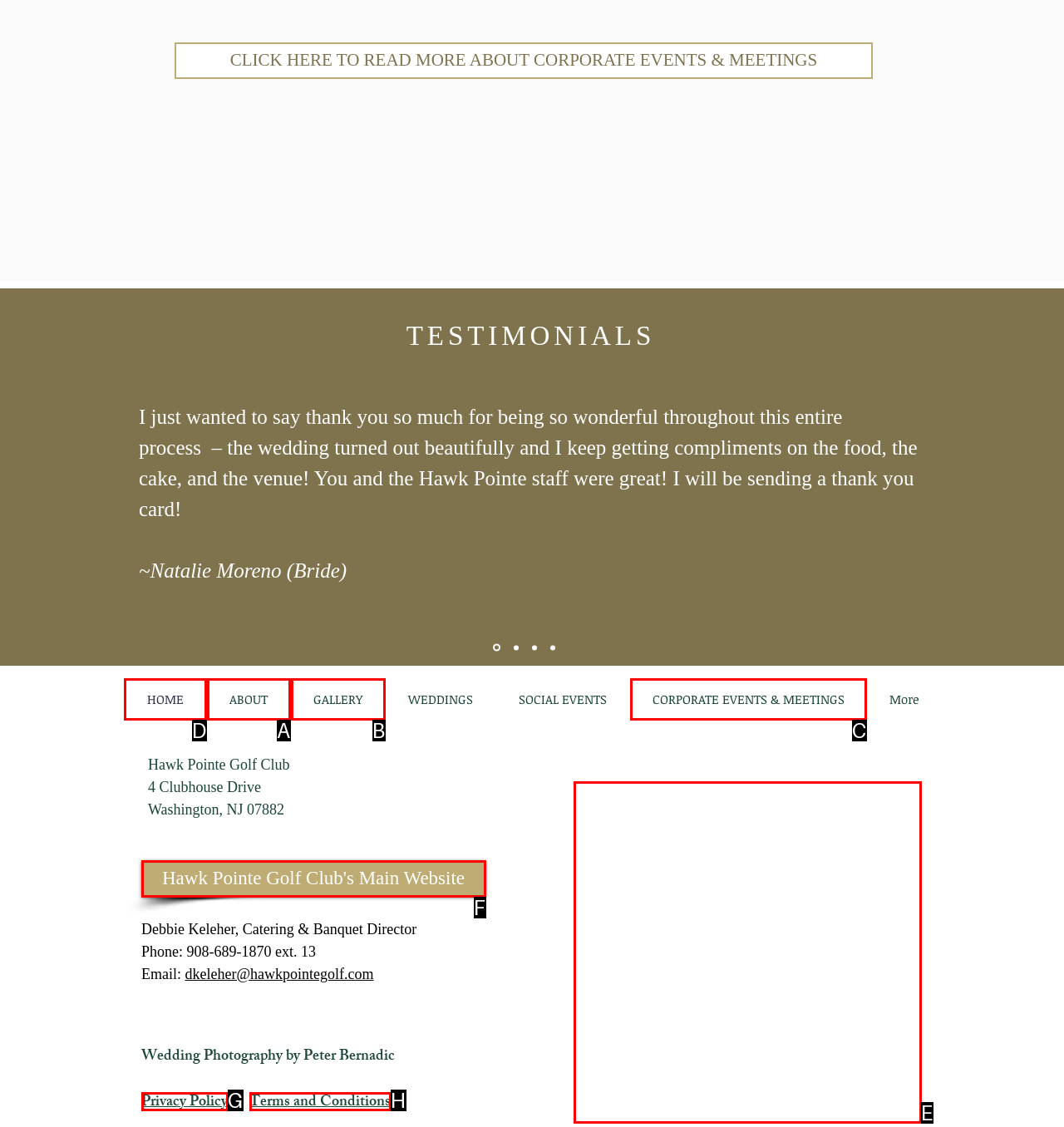Select the proper HTML element to perform the given task: Go to the home page Answer with the corresponding letter from the provided choices.

D